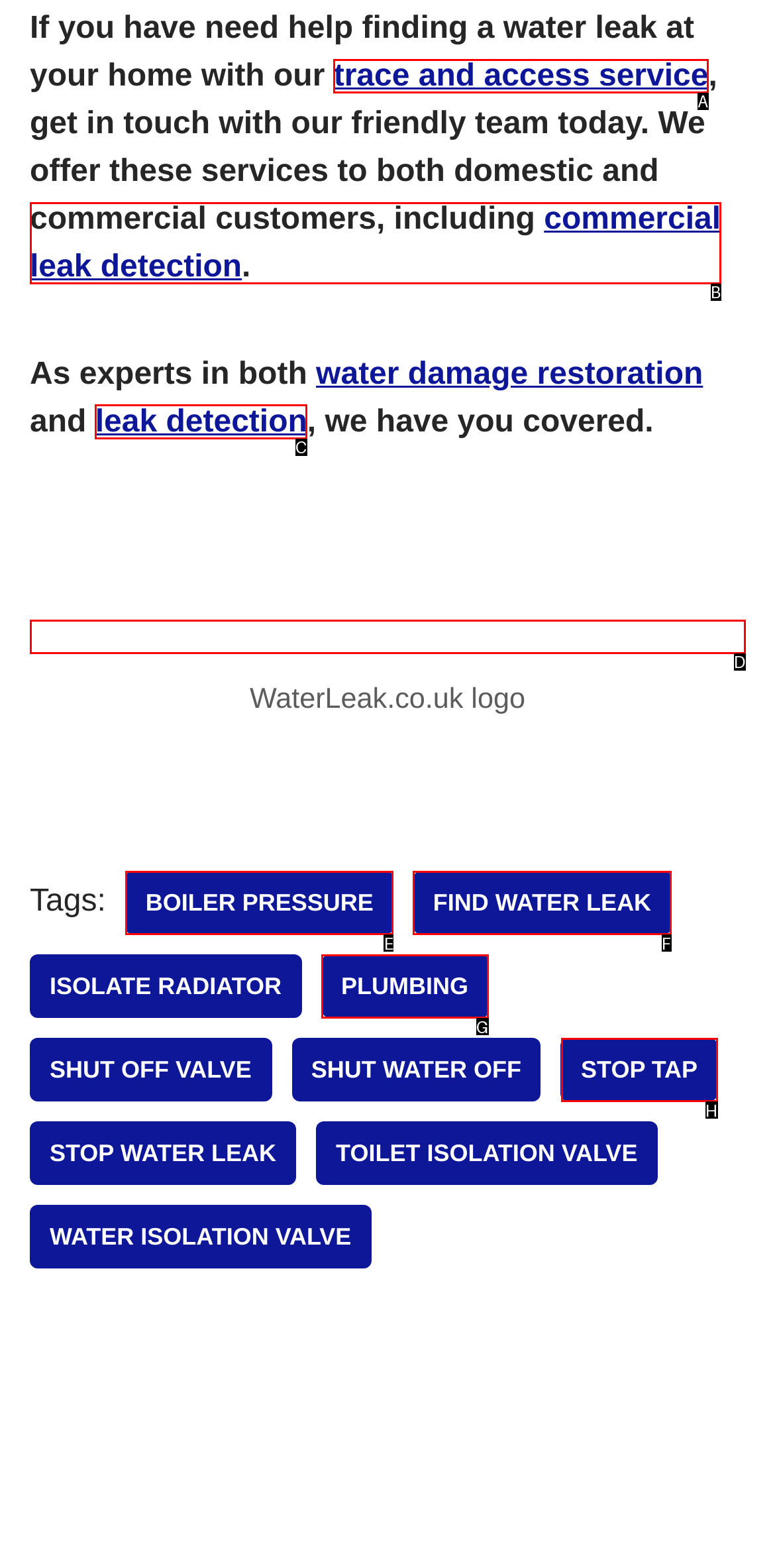Identify which lettered option completes the task: explore leak detection. Provide the letter of the correct choice.

C